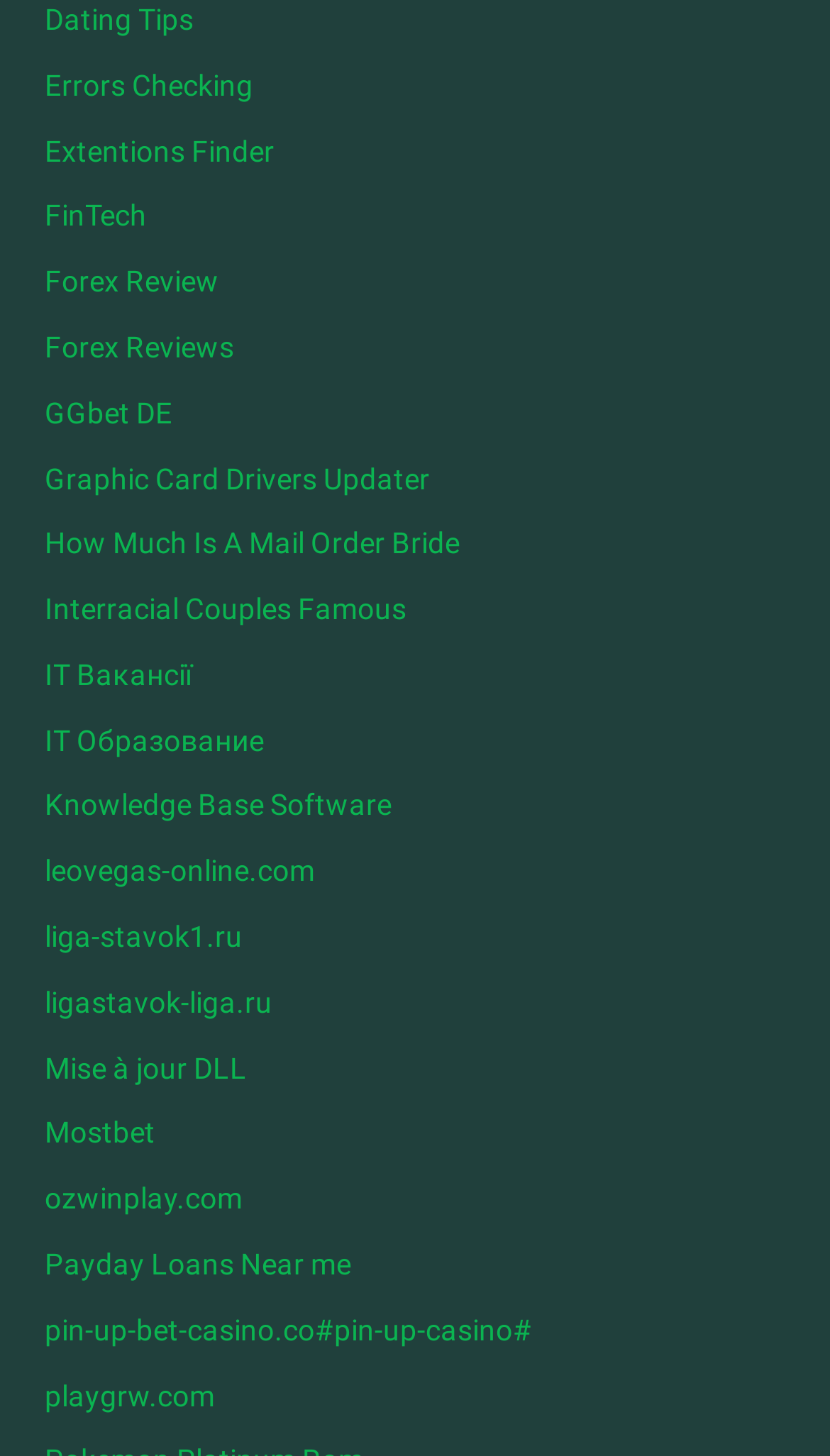Identify the bounding box coordinates of the region that needs to be clicked to carry out this instruction: "Click on Dating Tips". Provide these coordinates as four float numbers ranging from 0 to 1, i.e., [left, top, right, bottom].

[0.054, 0.002, 0.233, 0.025]